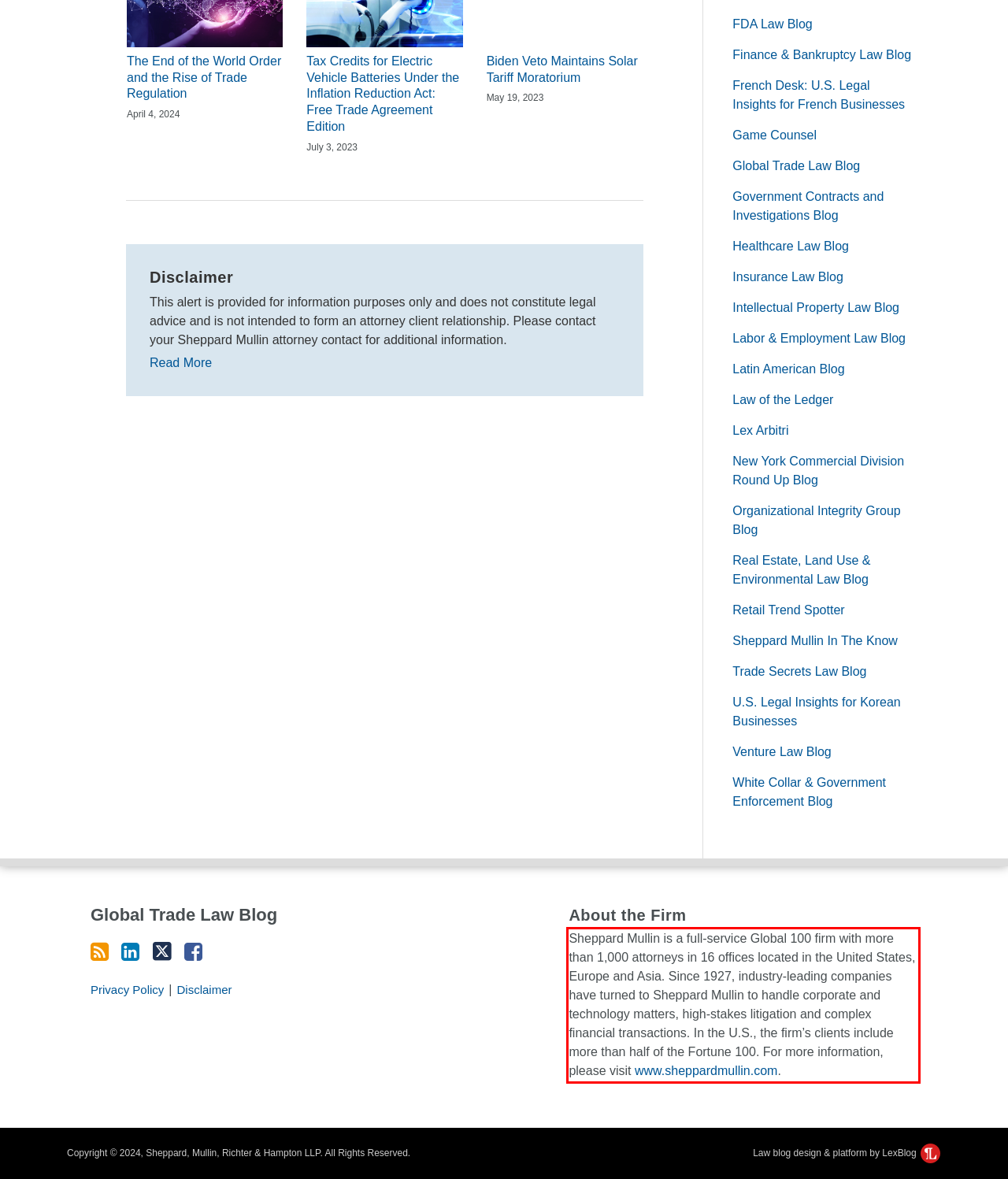You are presented with a screenshot containing a red rectangle. Extract the text found inside this red bounding box.

Sheppard Mullin is a full-service Global 100 firm with more than 1,000 attorneys in 16 offices located in the United States, Europe and Asia. Since 1927, industry-leading companies have turned to Sheppard Mullin to handle corporate and technology matters, high-stakes litigation and complex financial transactions. In the U.S., the firm’s clients include more than half of the Fortune 100. For more information, please visit www.sheppardmullin.com.